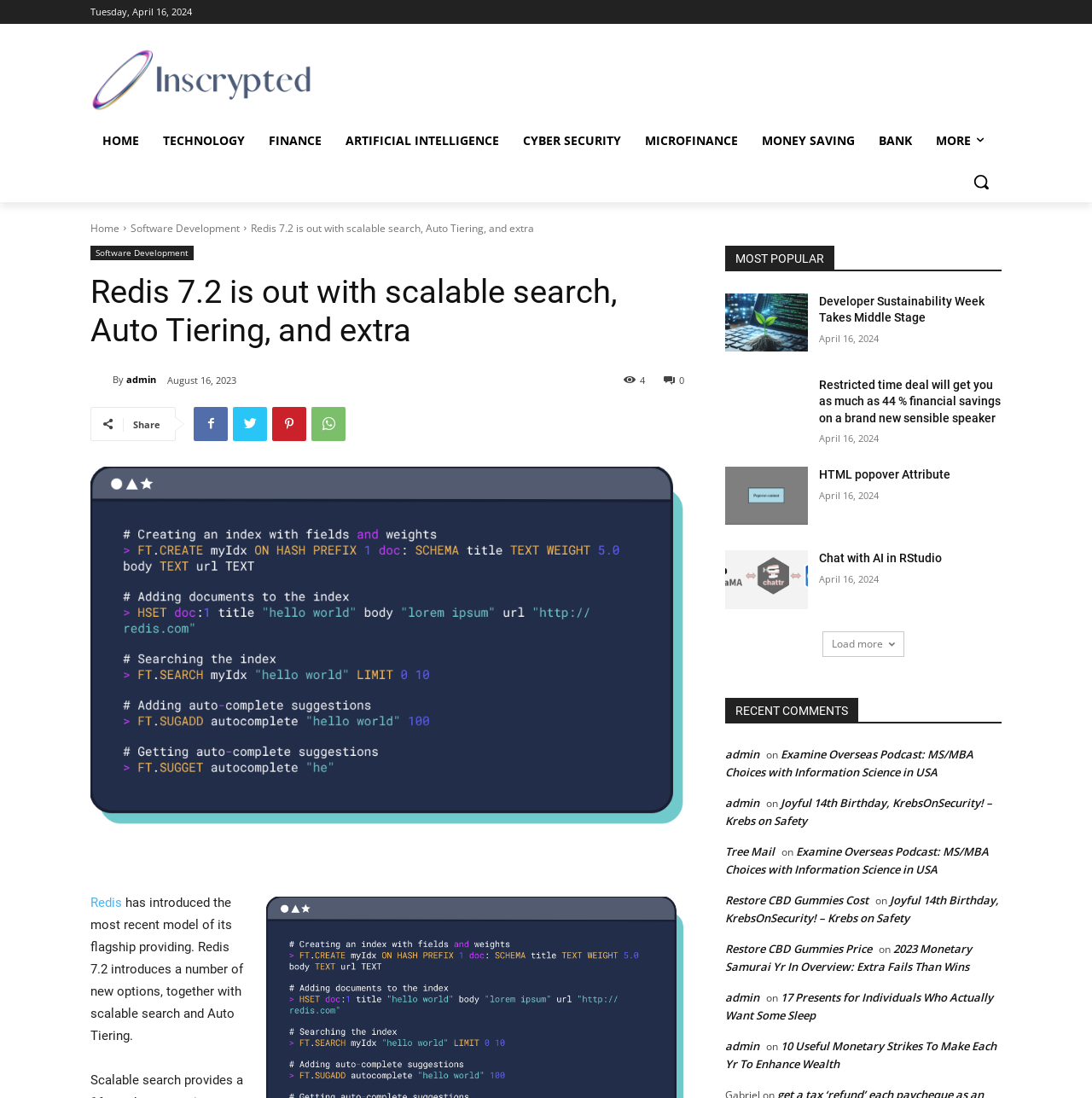Find and indicate the bounding box coordinates of the region you should select to follow the given instruction: "Click on the 'HOME' link".

[0.083, 0.109, 0.138, 0.147]